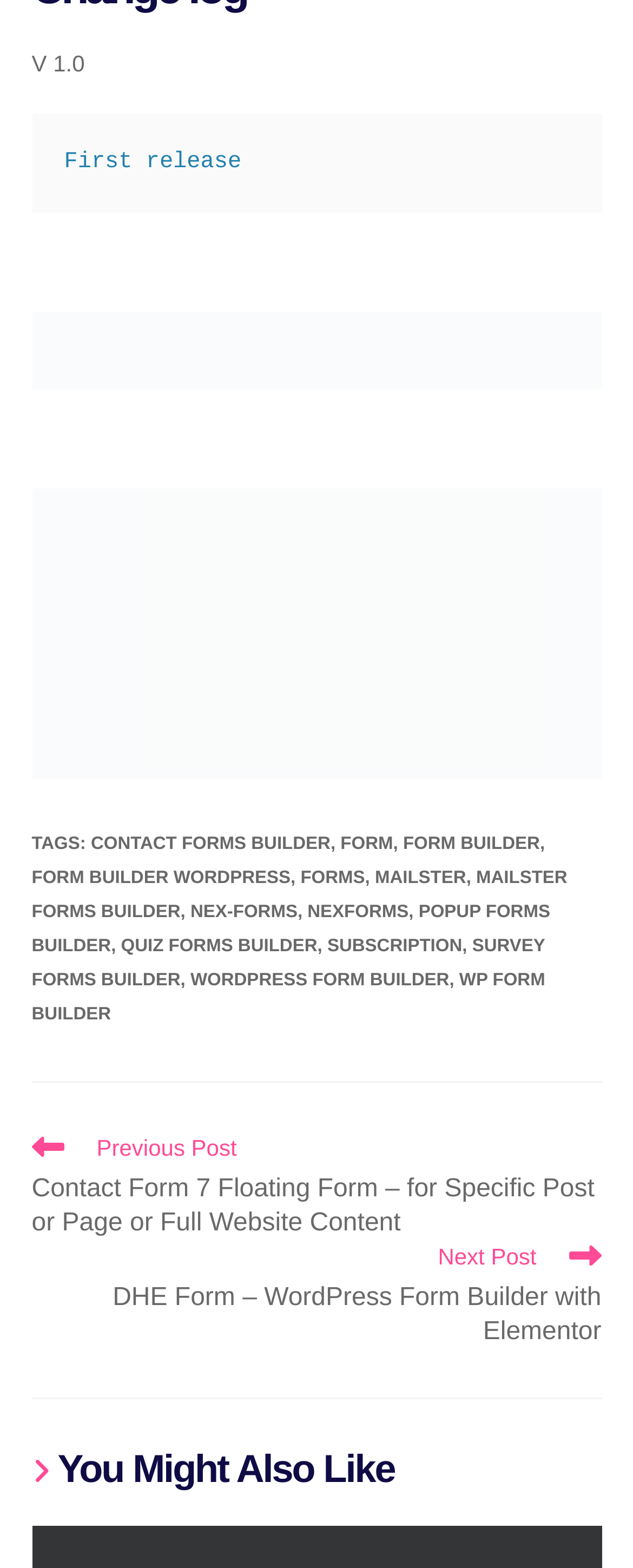Please locate the bounding box coordinates of the element that should be clicked to complete the given instruction: "View CONTACT FORMS BUILDER".

[0.144, 0.532, 0.522, 0.544]